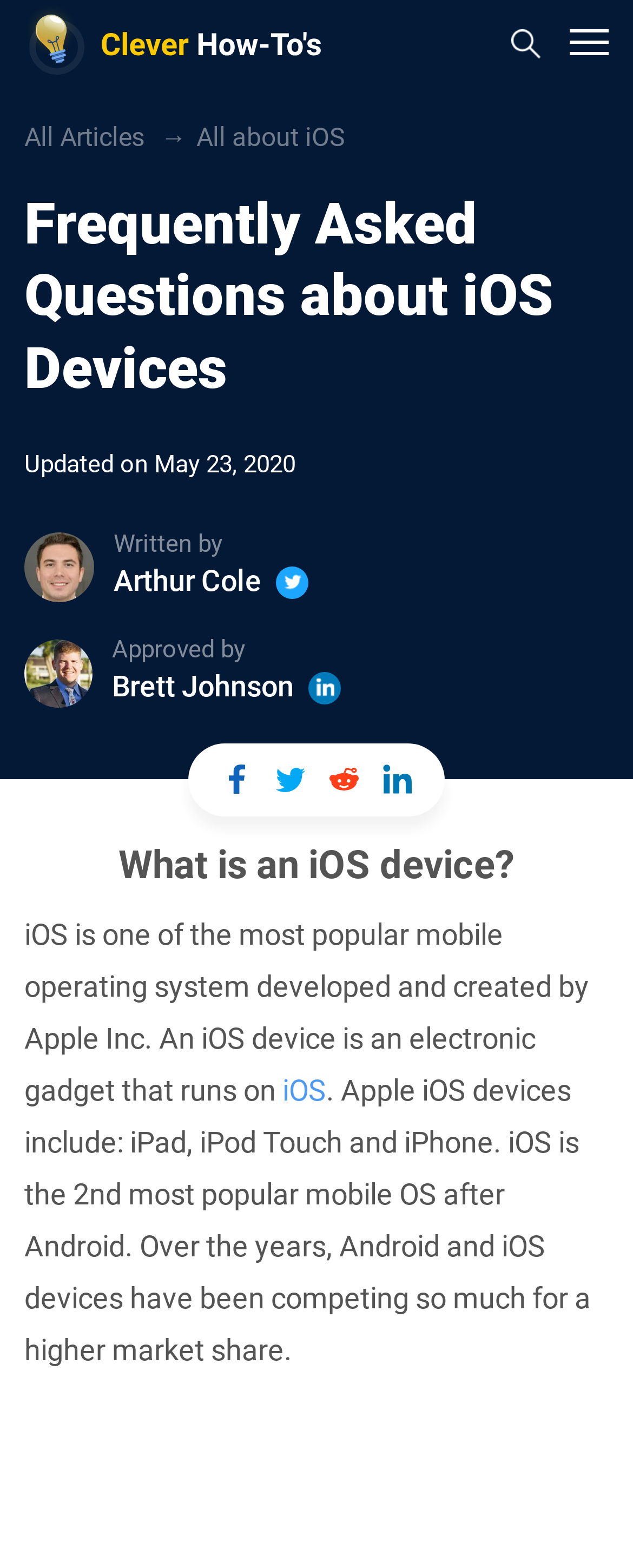Generate a thorough caption detailing the webpage content.

This webpage is about iOS devices, with a focus on explaining what they are and their uses. At the top, there is a link and a button, with the link "All Articles" and "All about iOS" situated below them. 

Below these elements, a heading "Frequently Asked Questions about iOS Devices" is prominently displayed. Underneath this heading, there is a section with information about the article, including the update date, author, and approver, along with their respective social media links and an avatar image.

The main content of the webpage starts with a heading "What is an iOS device?" followed by a paragraph of text that explains what an iOS device is, its development, and its examples, including iPad, iPod Touch, and iPhone. The text also mentions the competition between iOS and Android devices in the market.

On the right side of the main content, there are four links with the same text "Frequently Asked Questions about iOS Devices", each accompanied by a small image. These links are stacked vertically, taking up a significant portion of the right side of the webpage.